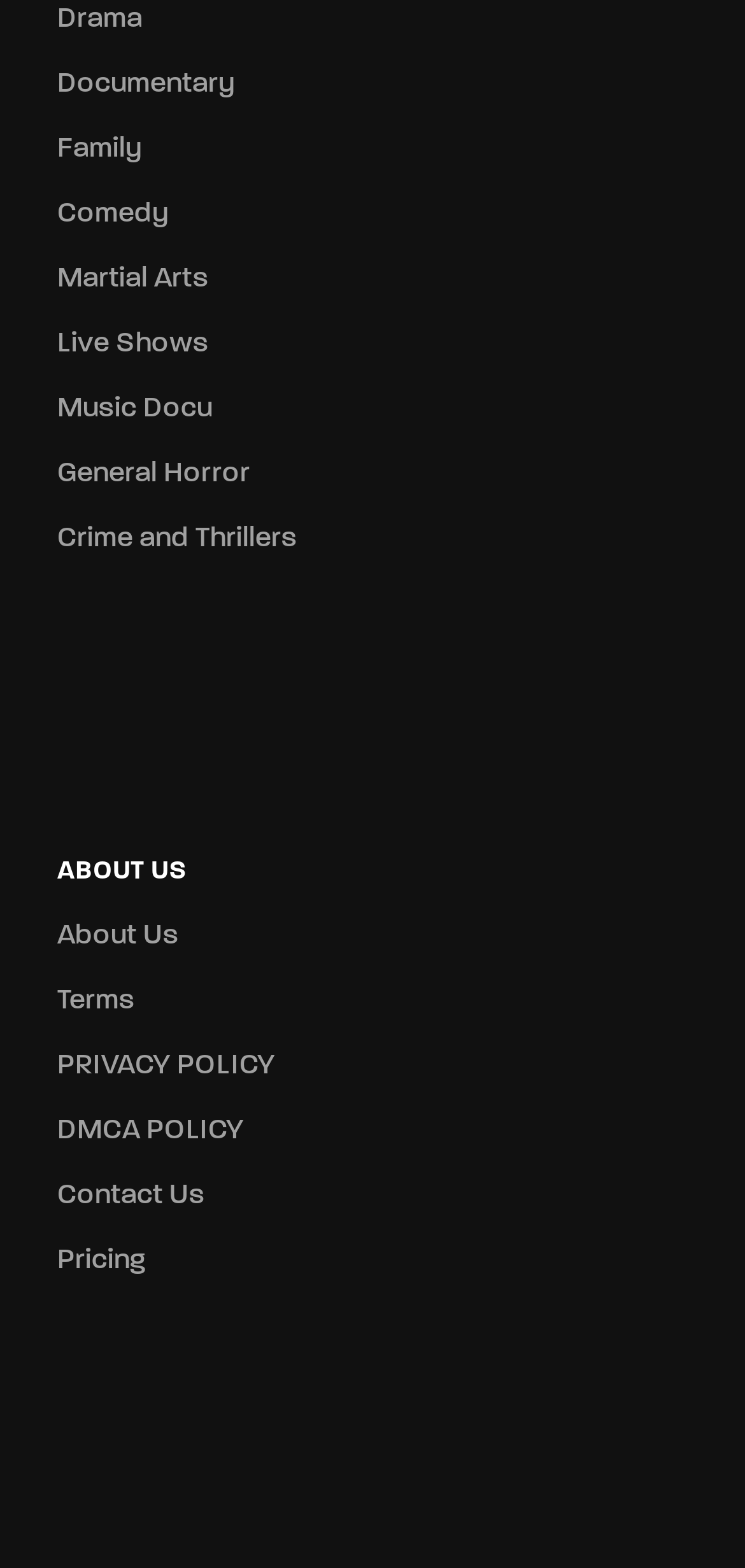Please determine the bounding box coordinates of the element's region to click for the following instruction: "Learn about the website".

[0.077, 0.581, 0.923, 0.611]